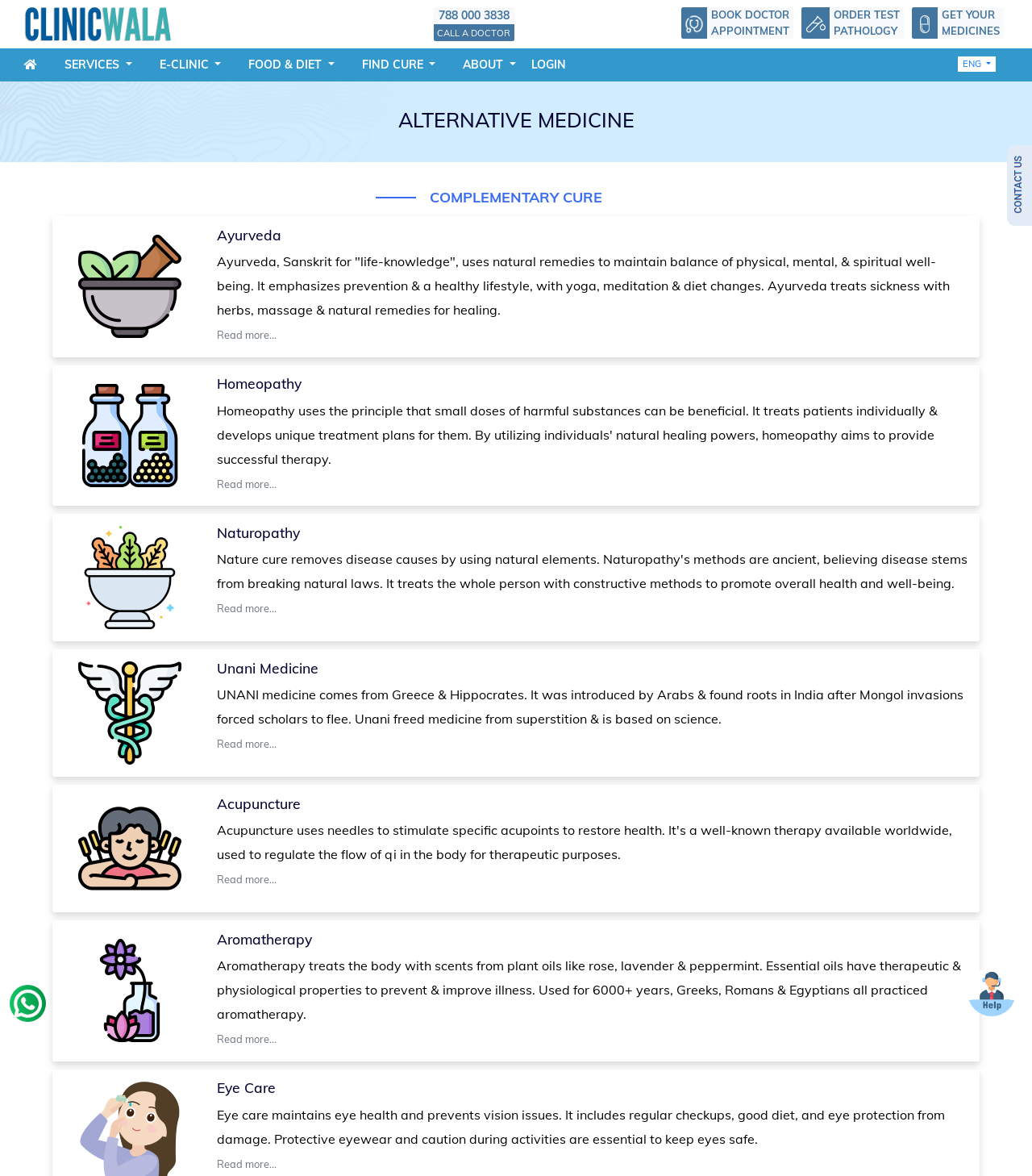Refer to the element description BOOK DOCTOR APPOINTMENT and identify the corresponding bounding box in the screenshot. Format the coordinates as (top-left x, top-left y, bottom-right x, bottom-right y) with values in the range of 0 to 1.

[0.66, 0.006, 0.769, 0.033]